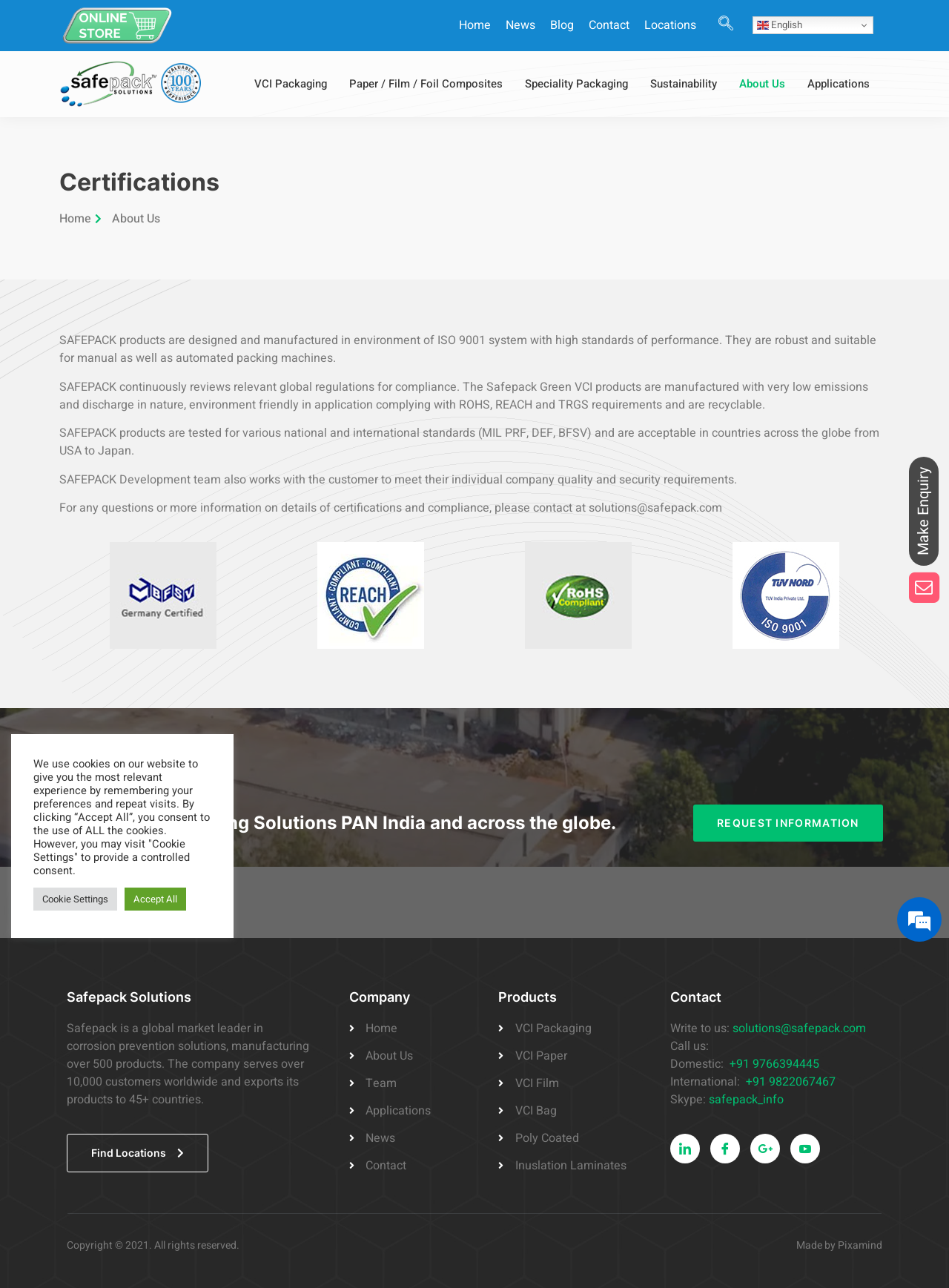Look at the image and answer the question in detail:
What is the company's quality standard?

The company's quality standard is ISO 9001, which is mentioned in the text 'SAFEPACK products are designed and manufactured in environment of ISO 9001 system with high standards of performance.'